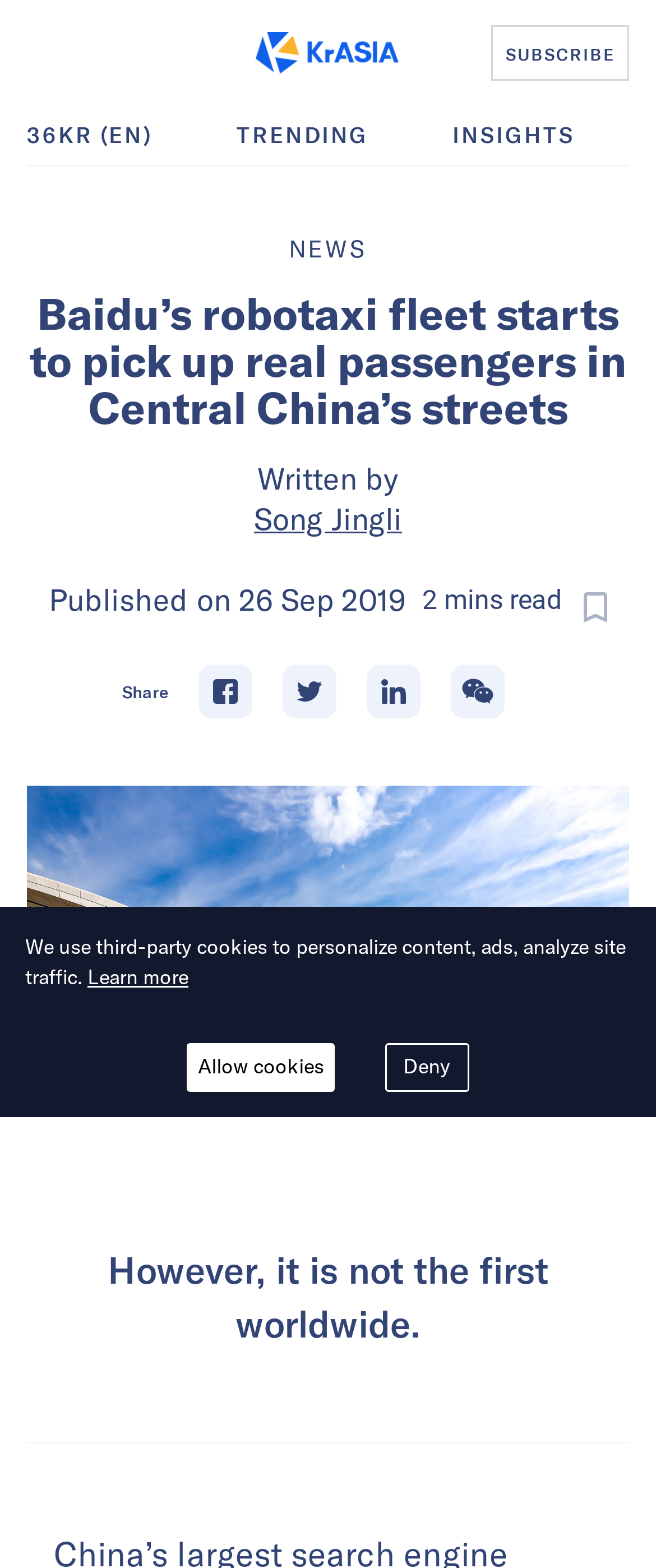What is the topic of the article?
Please provide a full and detailed response to the question.

The topic of the article can be inferred from the heading 'Baidu’s robotaxi fleet starts to pick up real passengers in Central China’s streets' which is located in the main content area of the webpage.